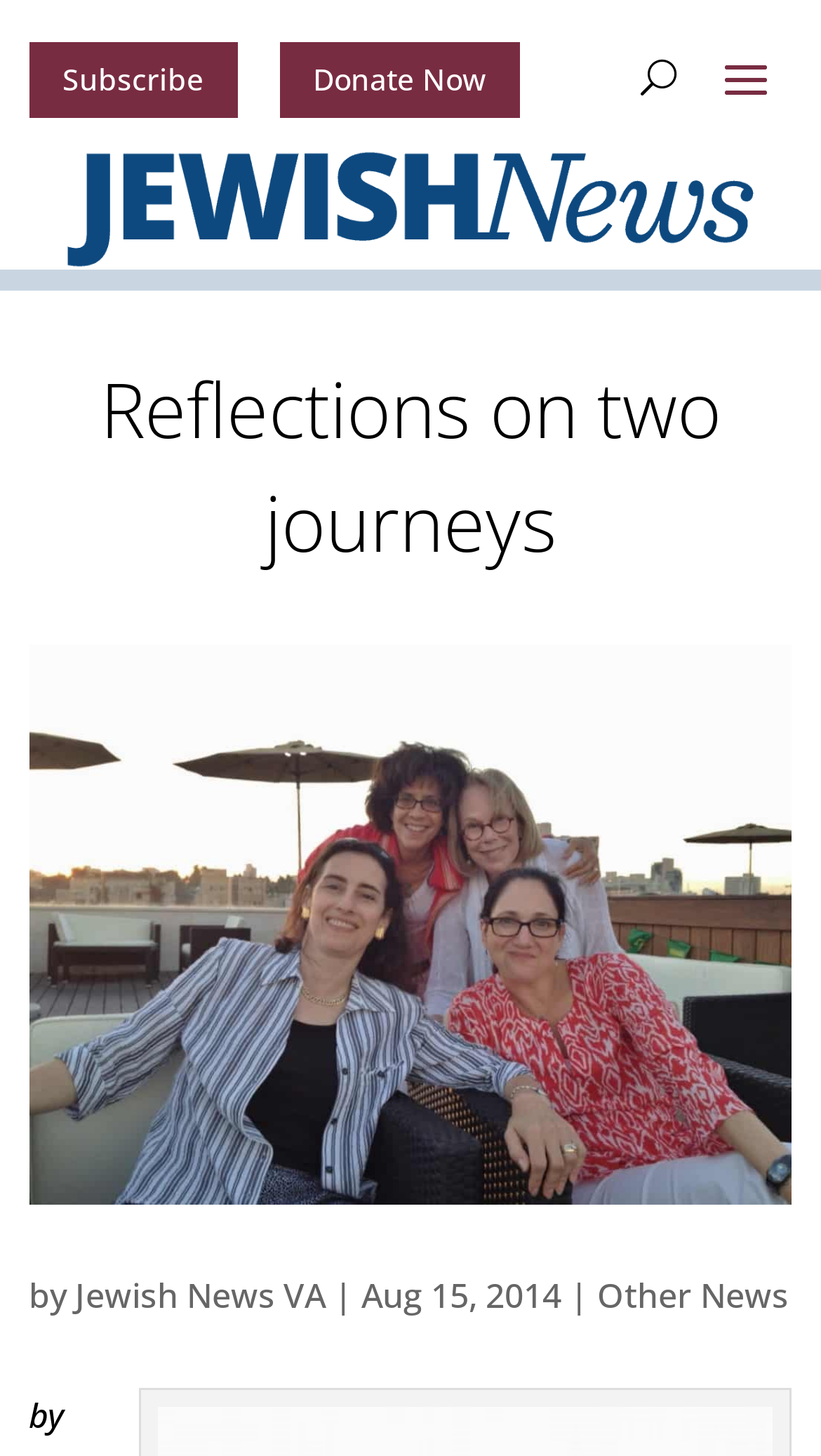Based on the image, please respond to the question with as much detail as possible:
Who is the author of the article?

I searched for the author's name in the webpage, but it is not specified. The webpage only mentions 'Jewish News VA' as the source of the article, but not the author's name.